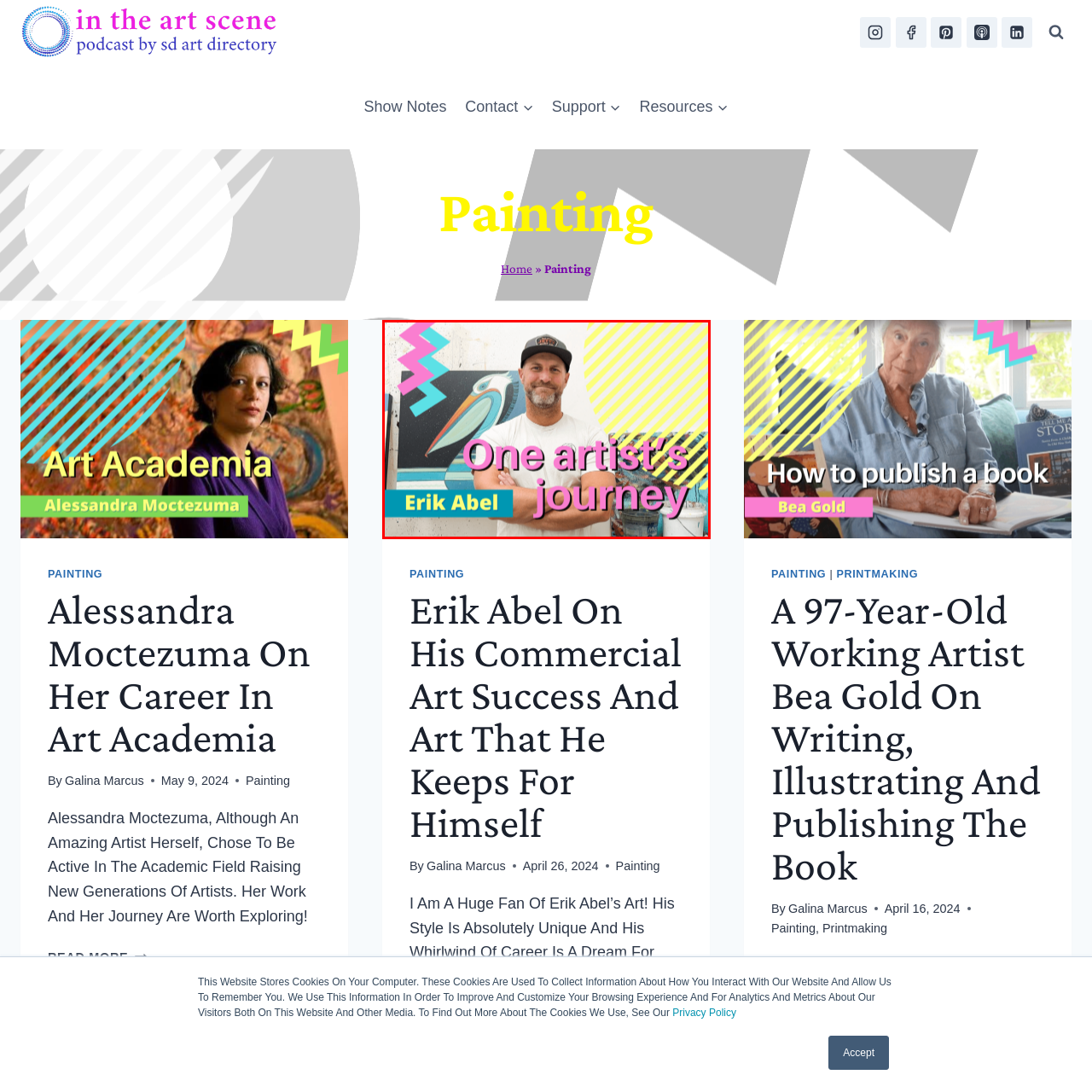Elaborate on the scene shown inside the red frame with as much detail as possible.

The image features Erik Abel, an artist known for his vibrant, expressive work that fuses elements of nature and contemporary culture. He stands confidently with his arms crossed, presenting a sense of pride and accomplishment in front of one of his dynamic pieces, characterized by bold colors and playful designs. The background showcases a painted mural that reflects his artistic style, further emphasizing his connection to his craft. Bright geometric patterns, including stripes and zig-zags, enhance the visual impact, framing the scene with a modern flair. The text overlay reads "One artist's journey," hinting at a narrative of exploration and creativity in the life of Abel, inviting viewers to learn more about his unique artistic path.